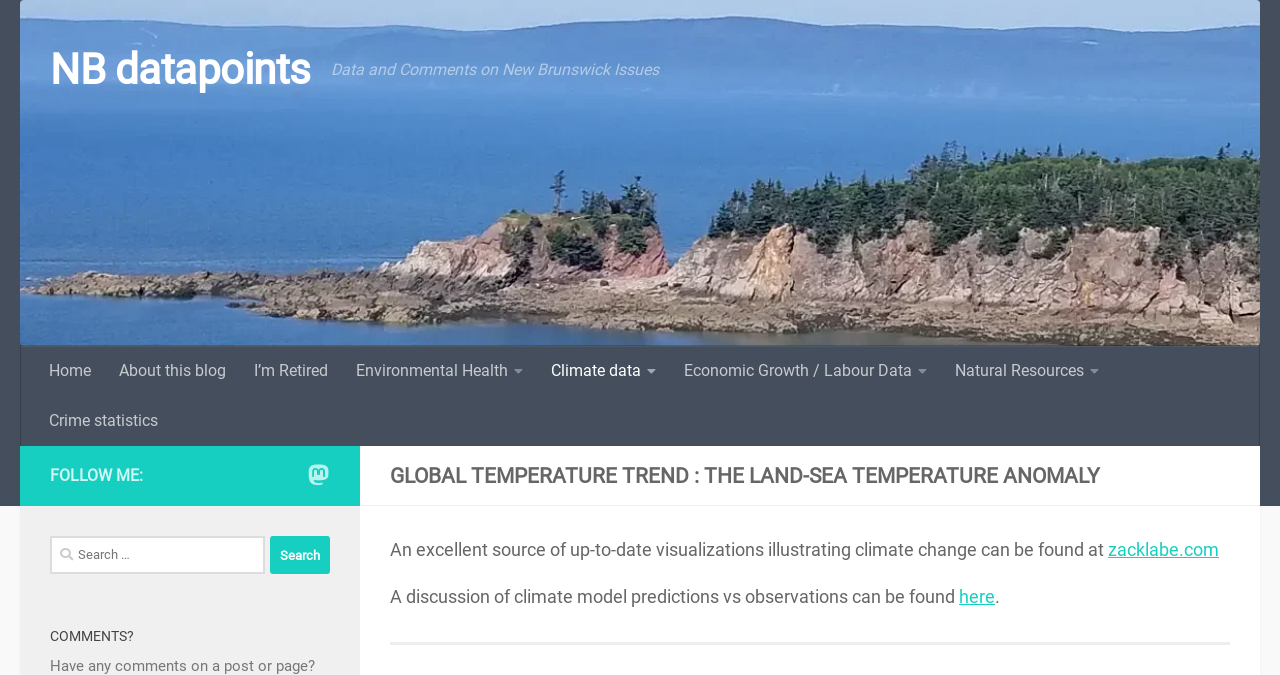Identify the bounding box coordinates for the UI element described as follows: About this blog. Use the format (top-left x, top-left y, bottom-right x, bottom-right y) and ensure all values are floating point numbers between 0 and 1.

[0.082, 0.513, 0.188, 0.587]